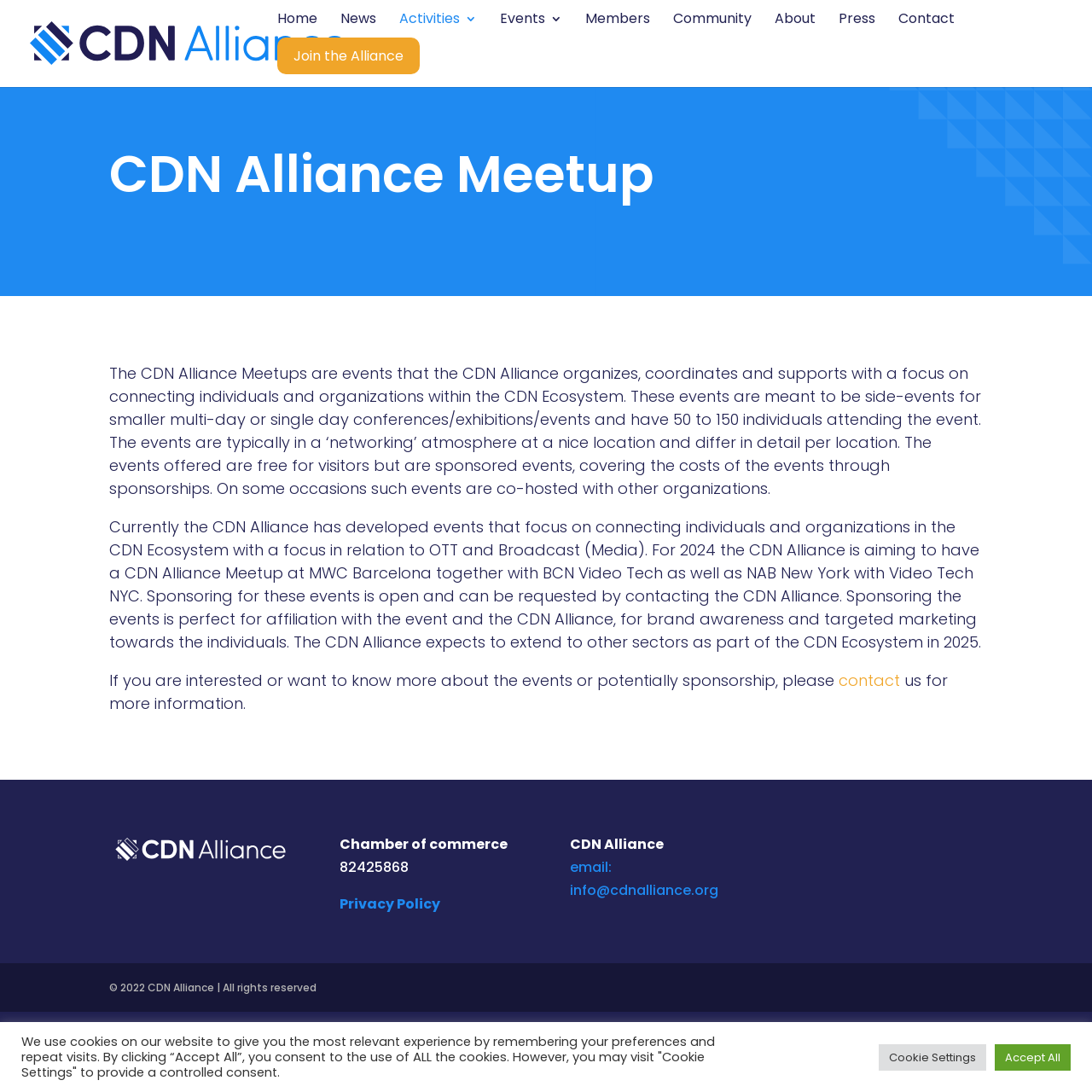Highlight the bounding box coordinates of the element that should be clicked to carry out the following instruction: "Click the Privacy Policy link". The coordinates must be given as four float numbers ranging from 0 to 1, i.e., [left, top, right, bottom].

[0.311, 0.819, 0.403, 0.837]